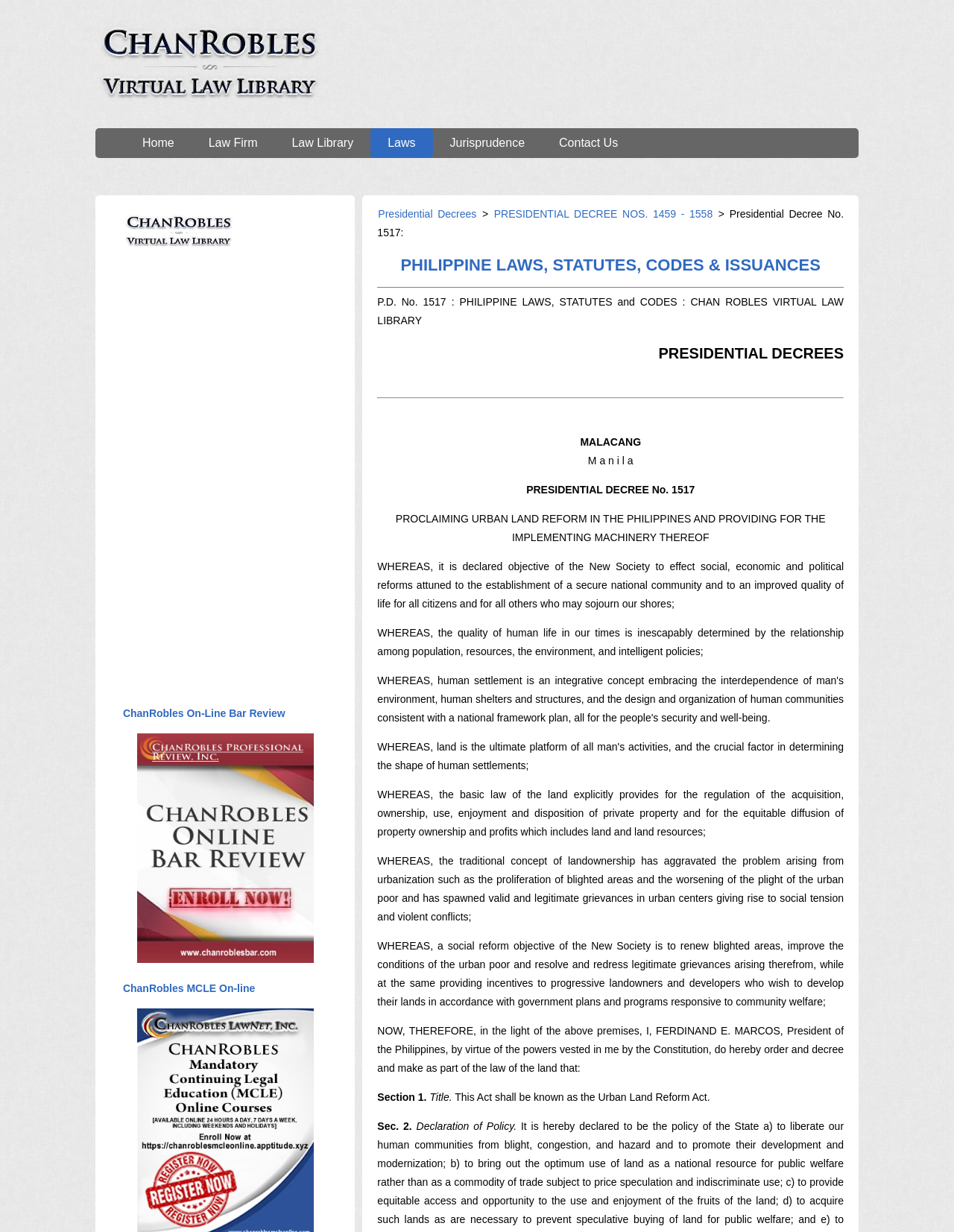Locate the bounding box of the UI element described by: "aria-label="Advertisement" name="aswift_1" title="Advertisement"" in the given webpage screenshot.

[0.128, 0.236, 0.362, 0.387]